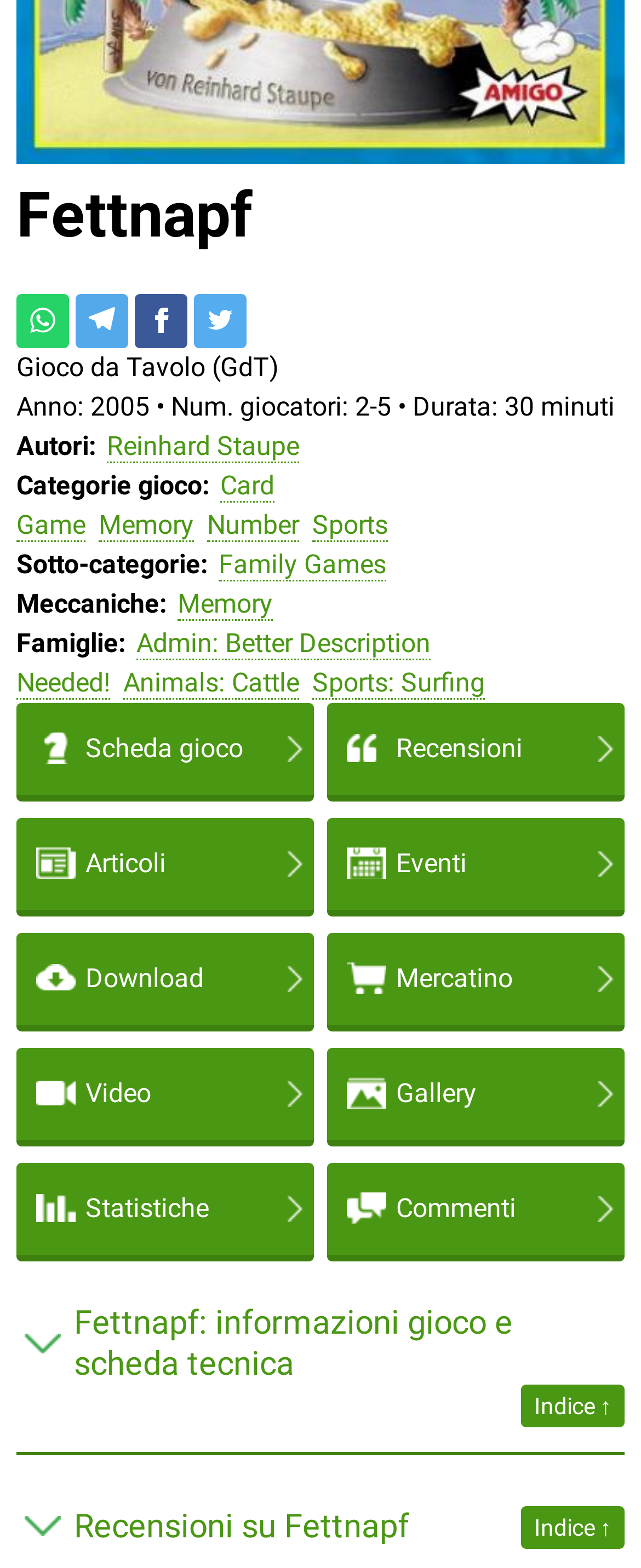Please give a concise answer to this question using a single word or phrase: 
What is the category of the game 'Card Game'?

Categorie gioco